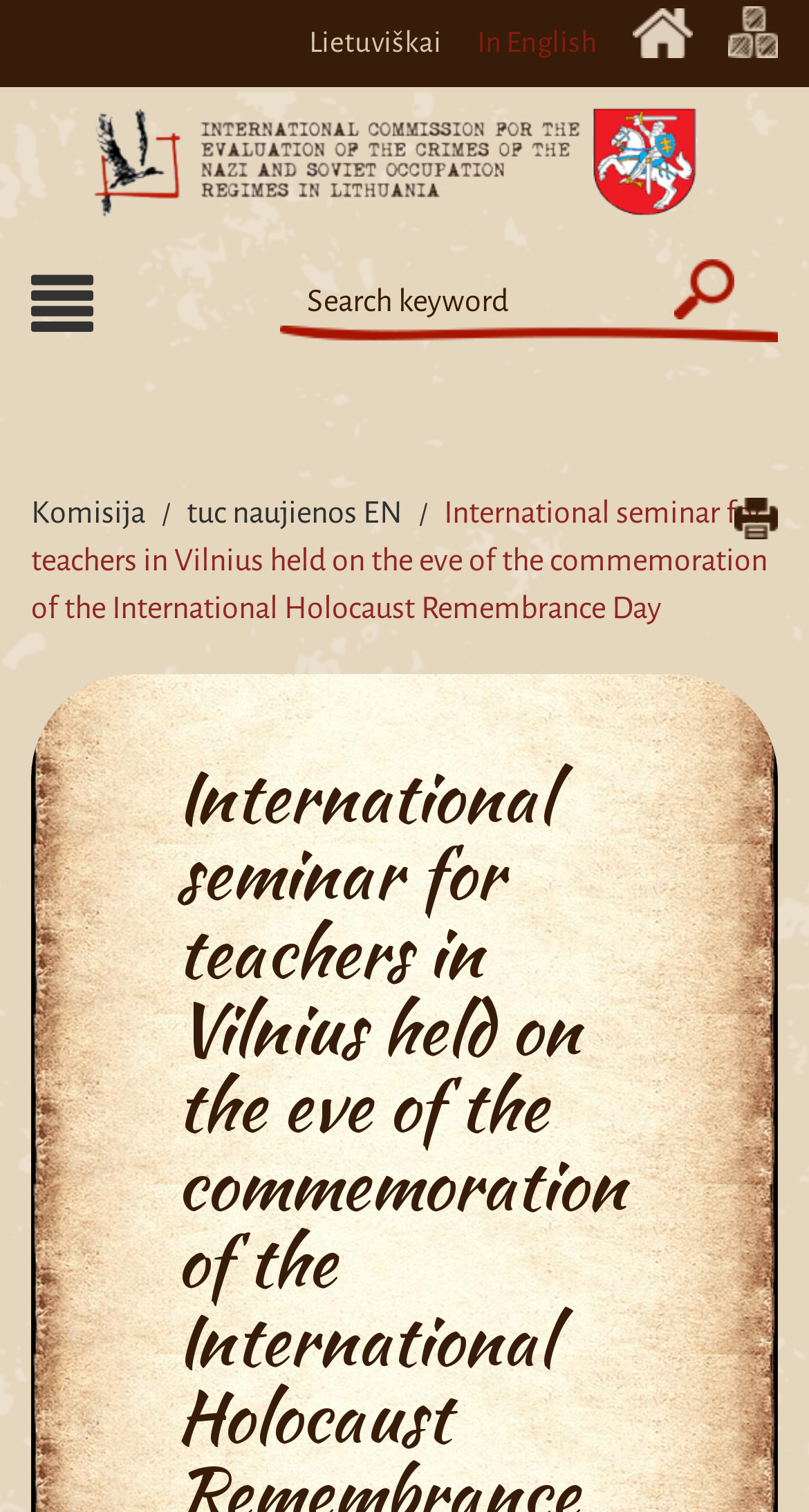Locate the bounding box coordinates of the clickable element to fulfill the following instruction: "Go to the front page". Provide the coordinates as four float numbers between 0 and 1 in the format [left, top, right, bottom].

[0.782, 0.005, 0.856, 0.038]